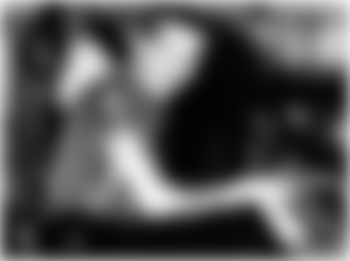Break down the image and describe every detail you can observe.

This image features Jerry Lee Lewis, a prominent figure in rock and roll, captured in the 1950s. Known for his energetic piano performances and distinctive style, Lewis began his career as a solo piano player during this vibrant era of music history. The black-and-white photograph reflects the charm and excitement of the time, showcasing his expressive playing and stage presence that helped redefine the music landscape. With a legacy spanning decades, Jerry Lee Lewis remains an influential musician whose contributions continue to resonate in the genre today.